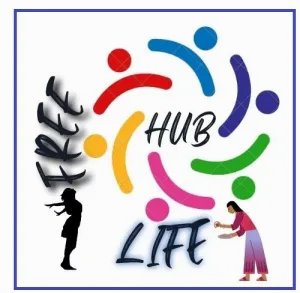Describe all the important aspects and details of the image.

The image features a vibrant and creatively designed logo for "Free Life Hub." It showcases a dynamic arrangement of colorful circles representing community and connection, symbolizing collaboration and support. The prominent words "FREE" and "LIFE" are artistically integrated into the design, emphasizing the mission of the hub. Silhouetted figures on either side suggest inclusivity, with one figure appearing to express joy or freedom and the other reaching out, signifying help and engagement within the community. This logo encapsulates a spirit of empowerment, well-being, and togetherness, aligning with the content's focus on life and mental health.